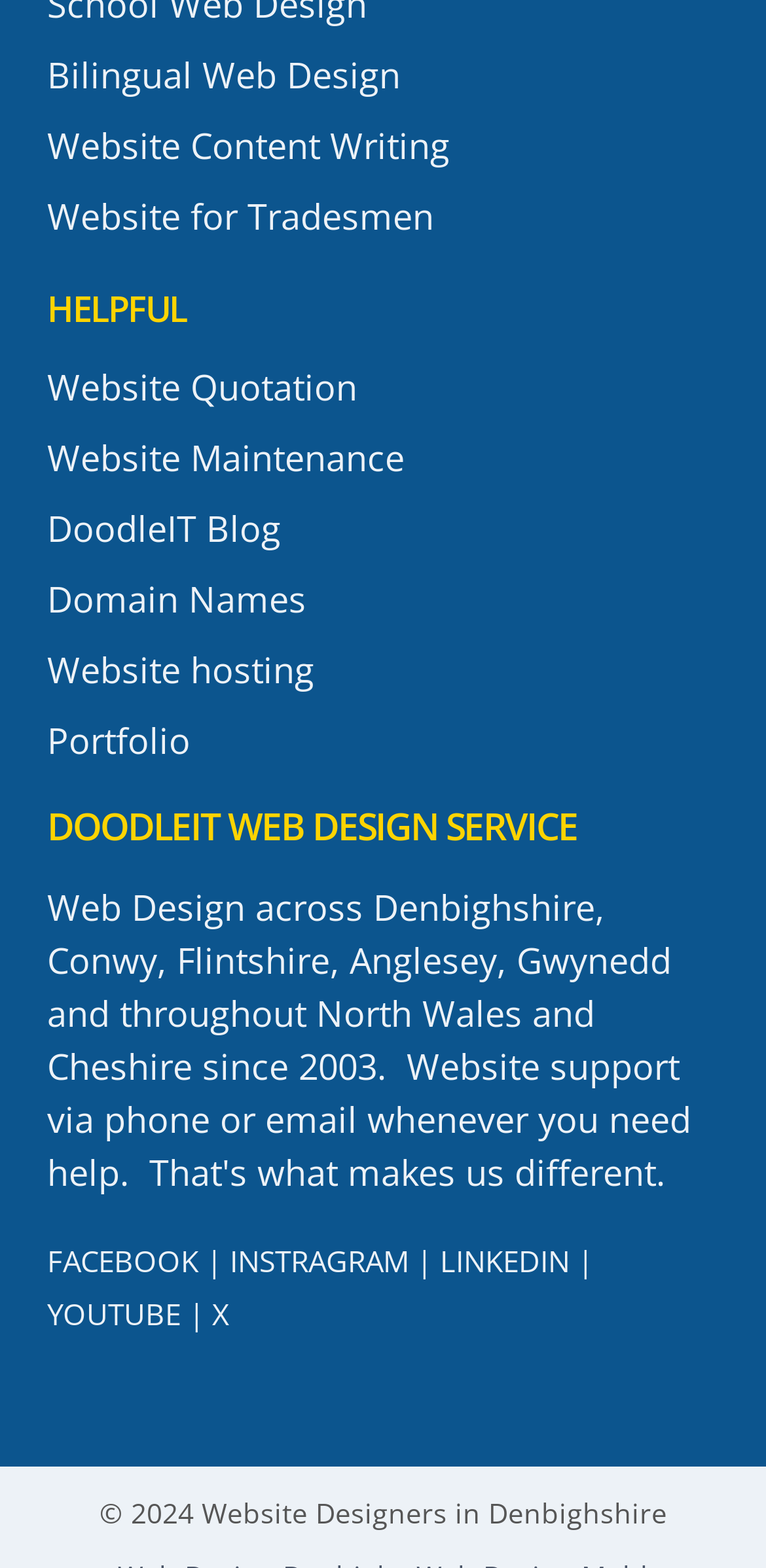What services does DoodleIT offer?
Can you give a detailed and elaborate answer to the question?

Based on the links provided on the webpage, DoodleIT offers various services including web design, content writing, website for tradesmen, website quotation, website maintenance, and more.